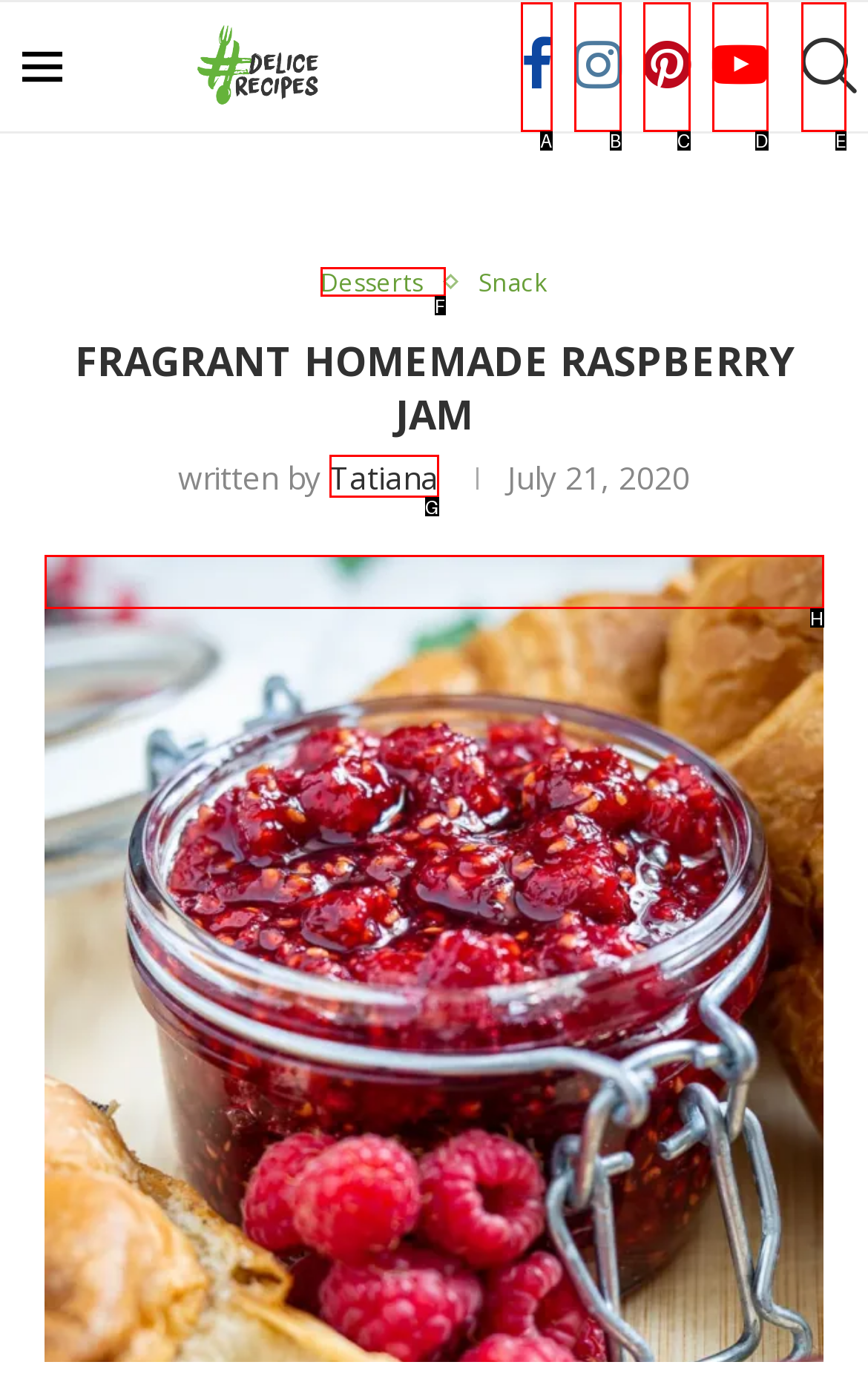Identify the option that best fits this description: Desserts
Answer with the appropriate letter directly.

F